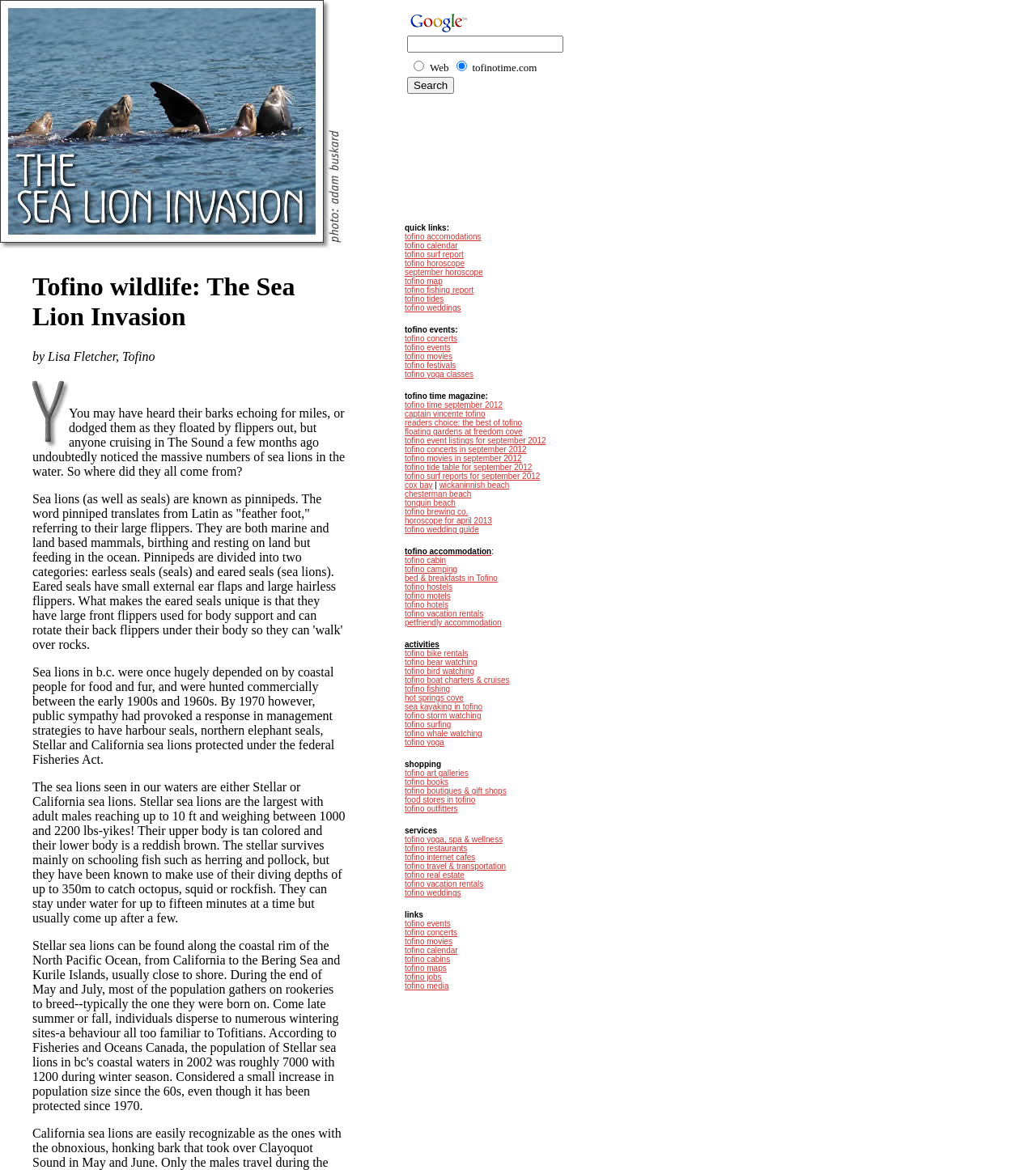Identify the bounding box for the UI element specified in this description: "tofino yoga, spa & wellness". The coordinates must be four float numbers between 0 and 1, formatted as [left, top, right, bottom].

[0.391, 0.714, 0.485, 0.721]